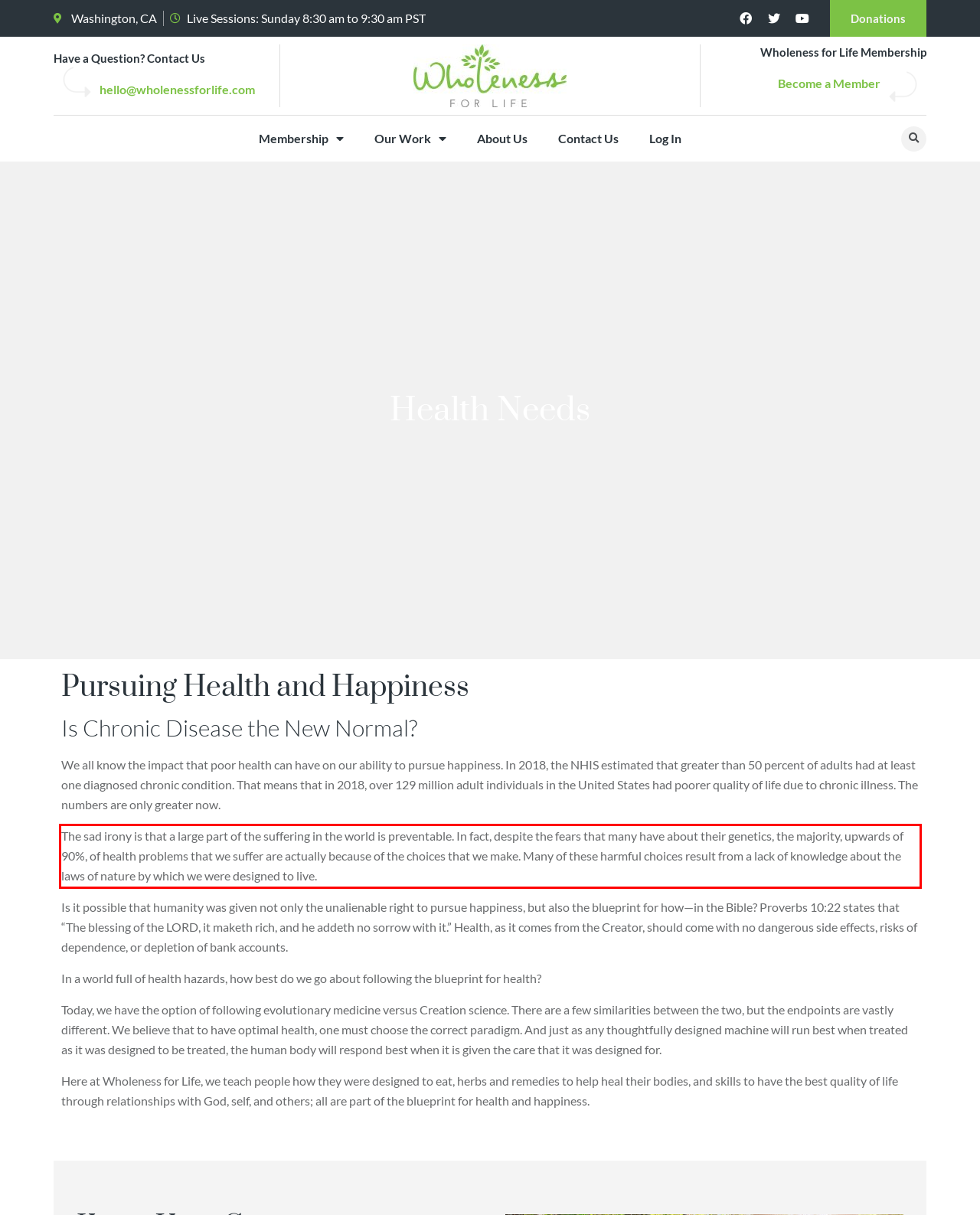You are given a webpage screenshot with a red bounding box around a UI element. Extract and generate the text inside this red bounding box.

The sad irony is that a large part of the suffering in the world is preventable. In fact, despite the fears that many have about their genetics, the majority, upwards of 90%, of health problems that we suffer are actually because of the choices that we make. Many of these harmful choices result from a lack of knowledge about the laws of nature by which we were designed to live.